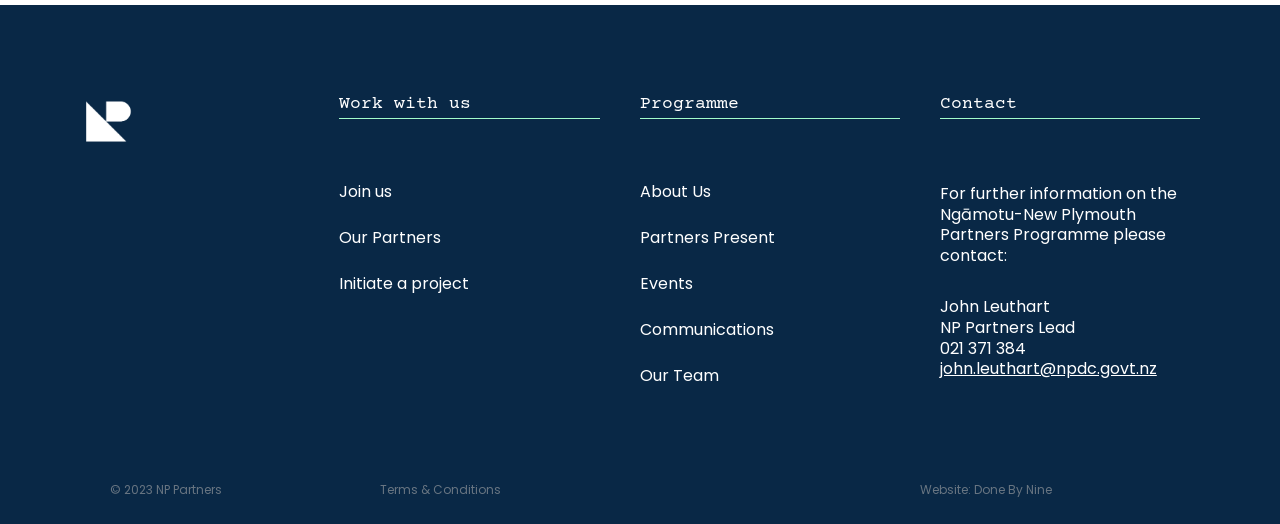Determine the coordinates of the bounding box for the clickable area needed to execute this instruction: "View About Us".

[0.5, 0.343, 0.555, 0.387]